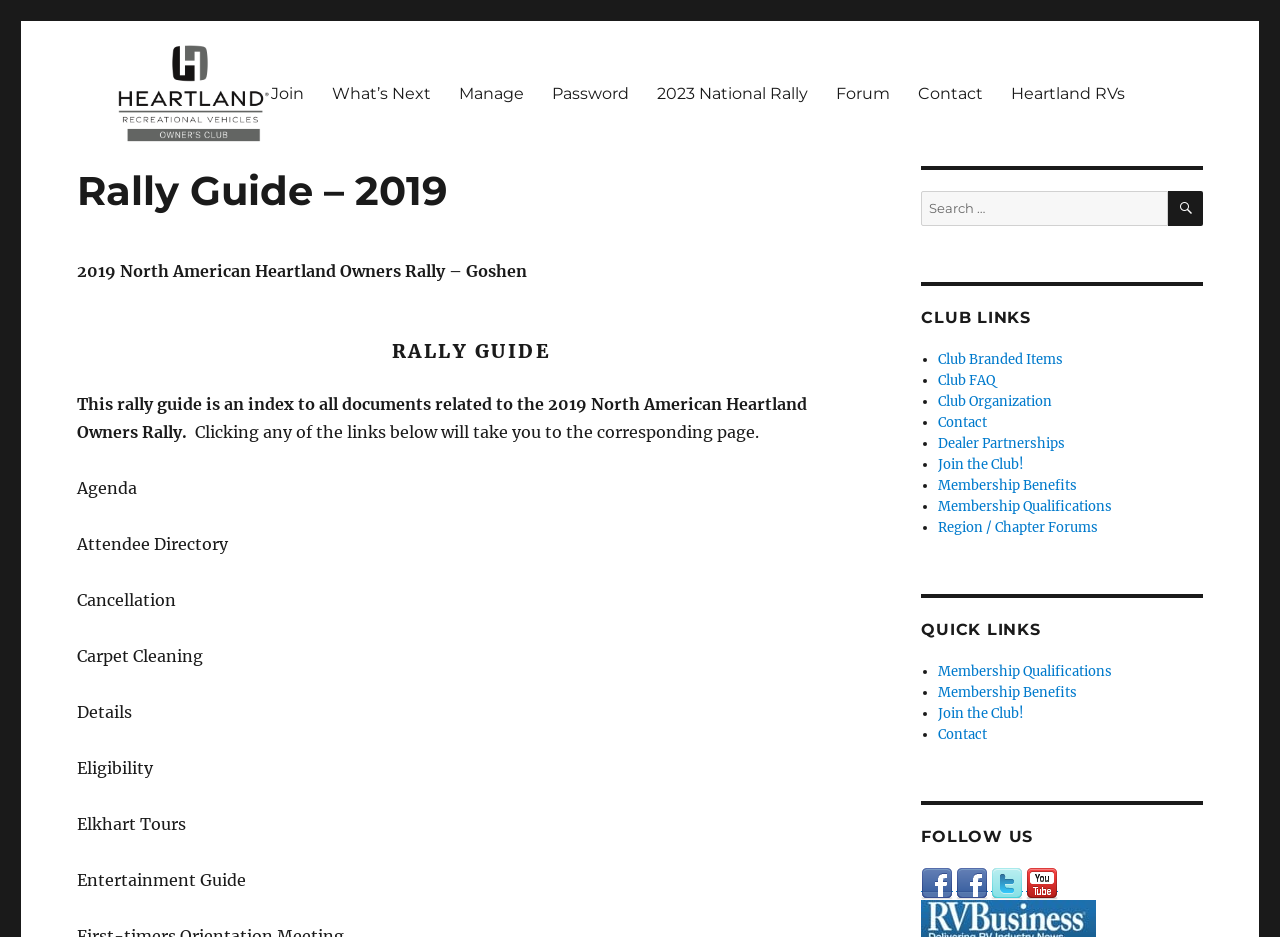Please specify the bounding box coordinates of the clickable section necessary to execute the following command: "Click the 'Join' link".

[0.201, 0.077, 0.249, 0.122]